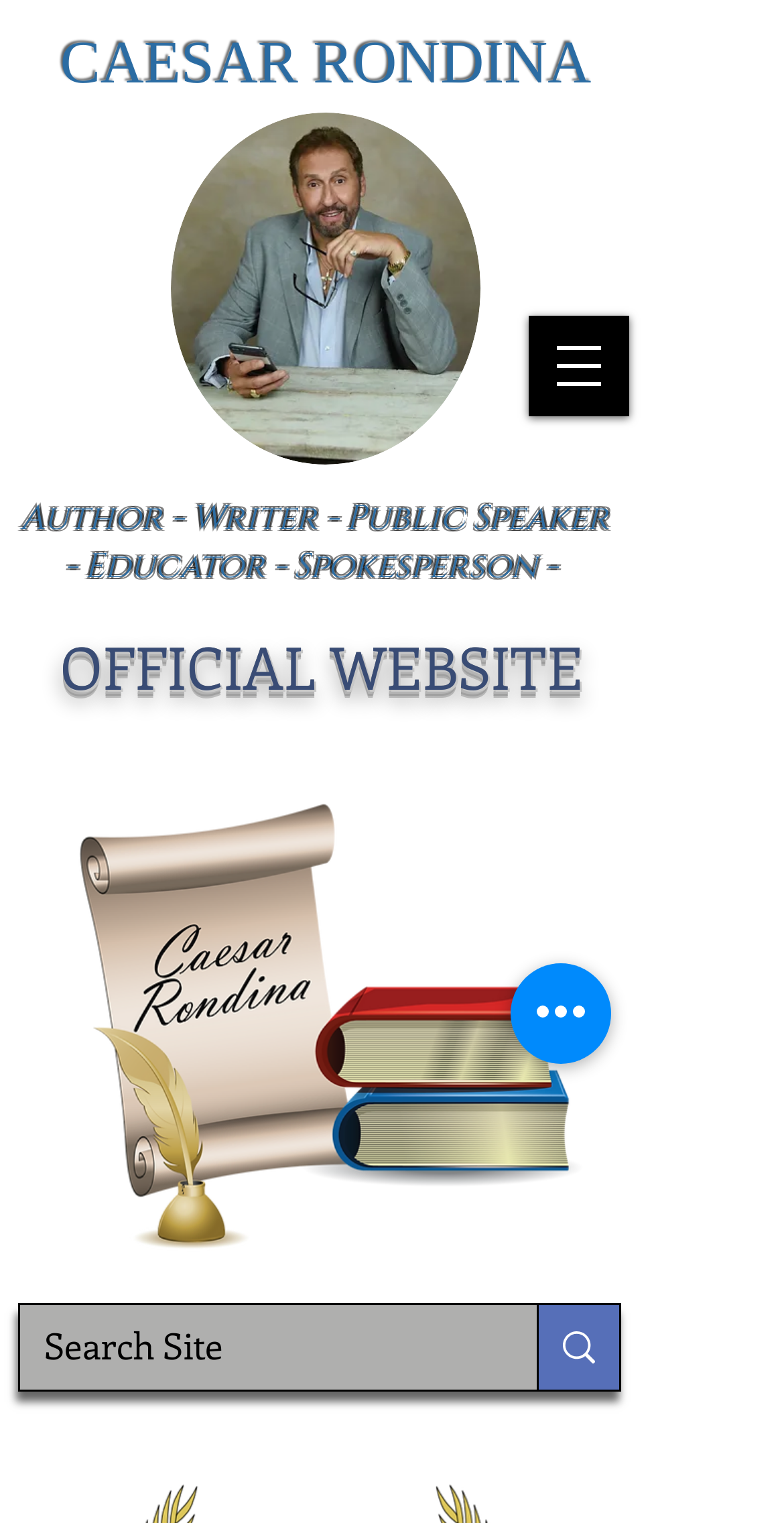Provide a one-word or one-phrase answer to the question:
What is the author's profession?

Author, Writer, Public Speaker, Educator, Spokesperson